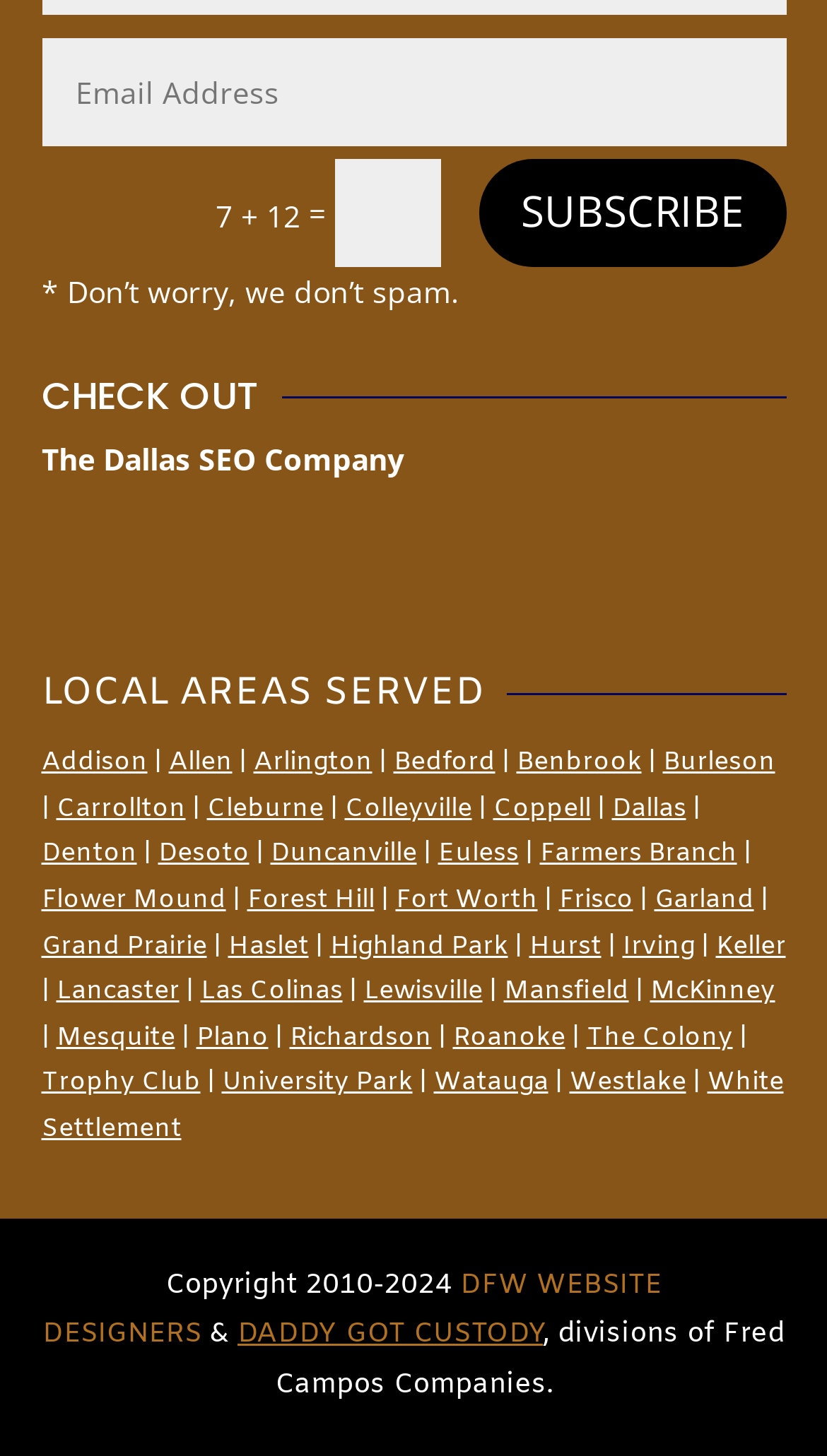Indicate the bounding box coordinates of the clickable region to achieve the following instruction: "Explore Addison."

[0.05, 0.513, 0.178, 0.536]